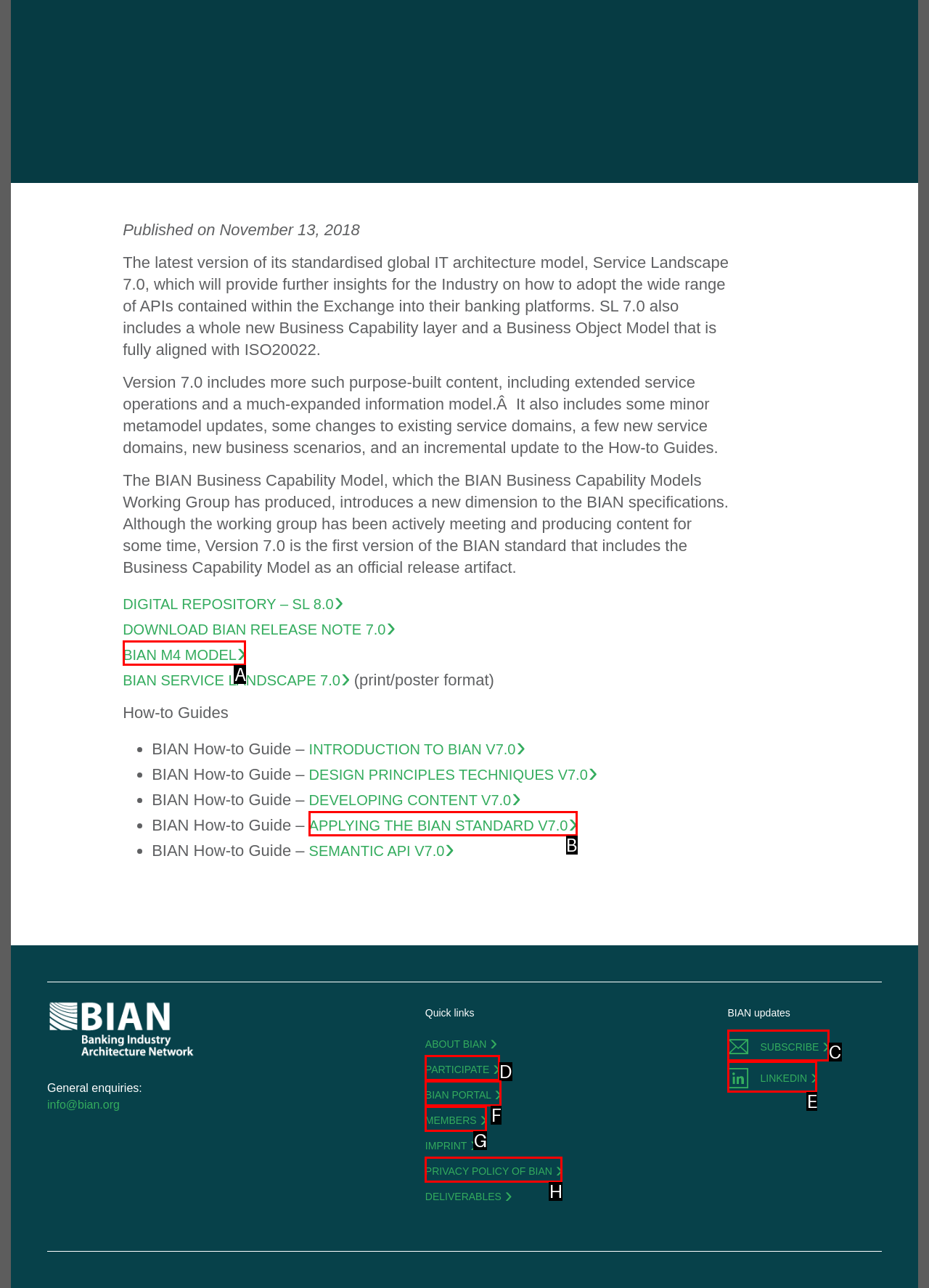From the given options, find the HTML element that fits the description: BIAN Portal. Reply with the letter of the chosen element.

F